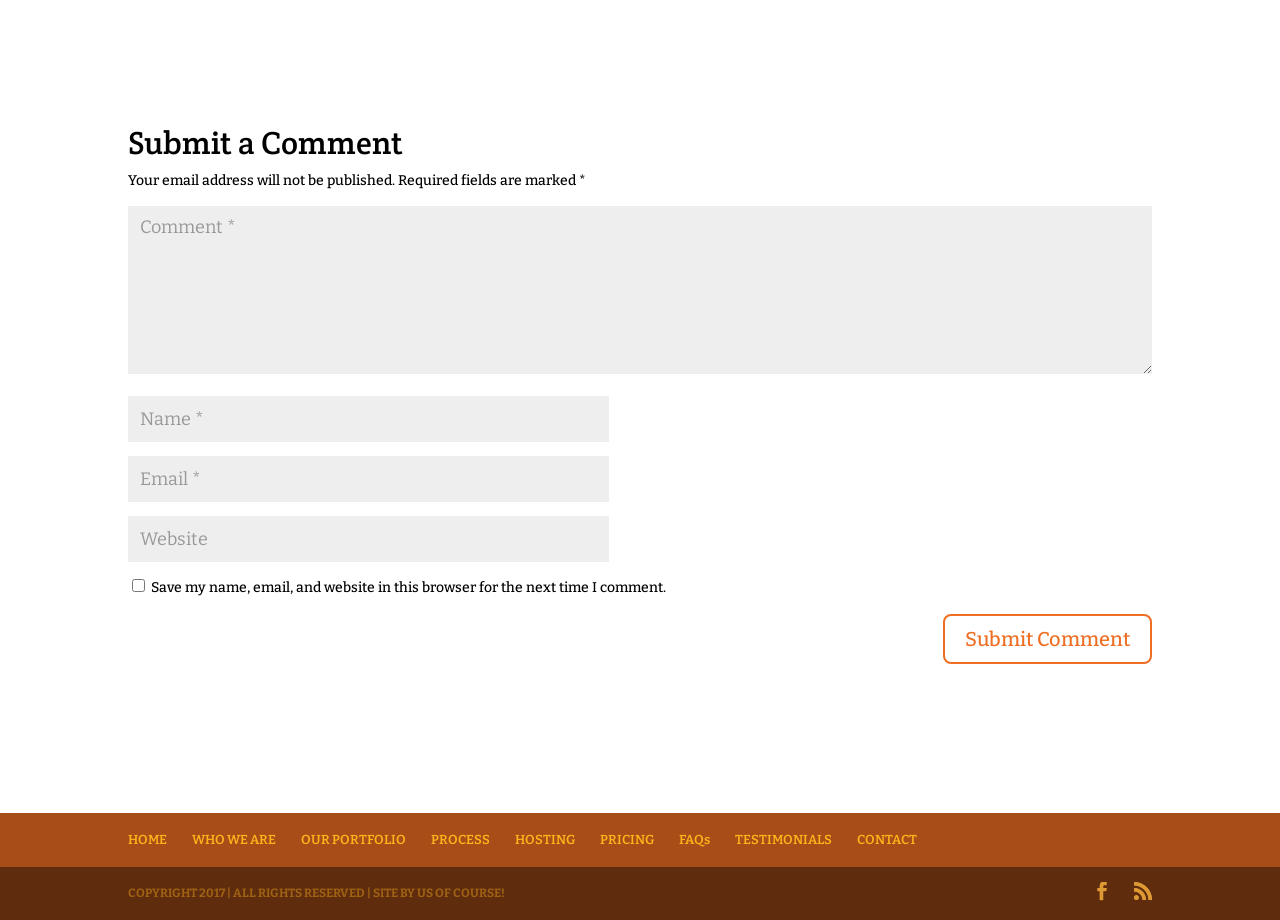Can you find the bounding box coordinates of the area I should click to execute the following instruction: "Enter a comment"?

[0.1, 0.224, 0.9, 0.407]